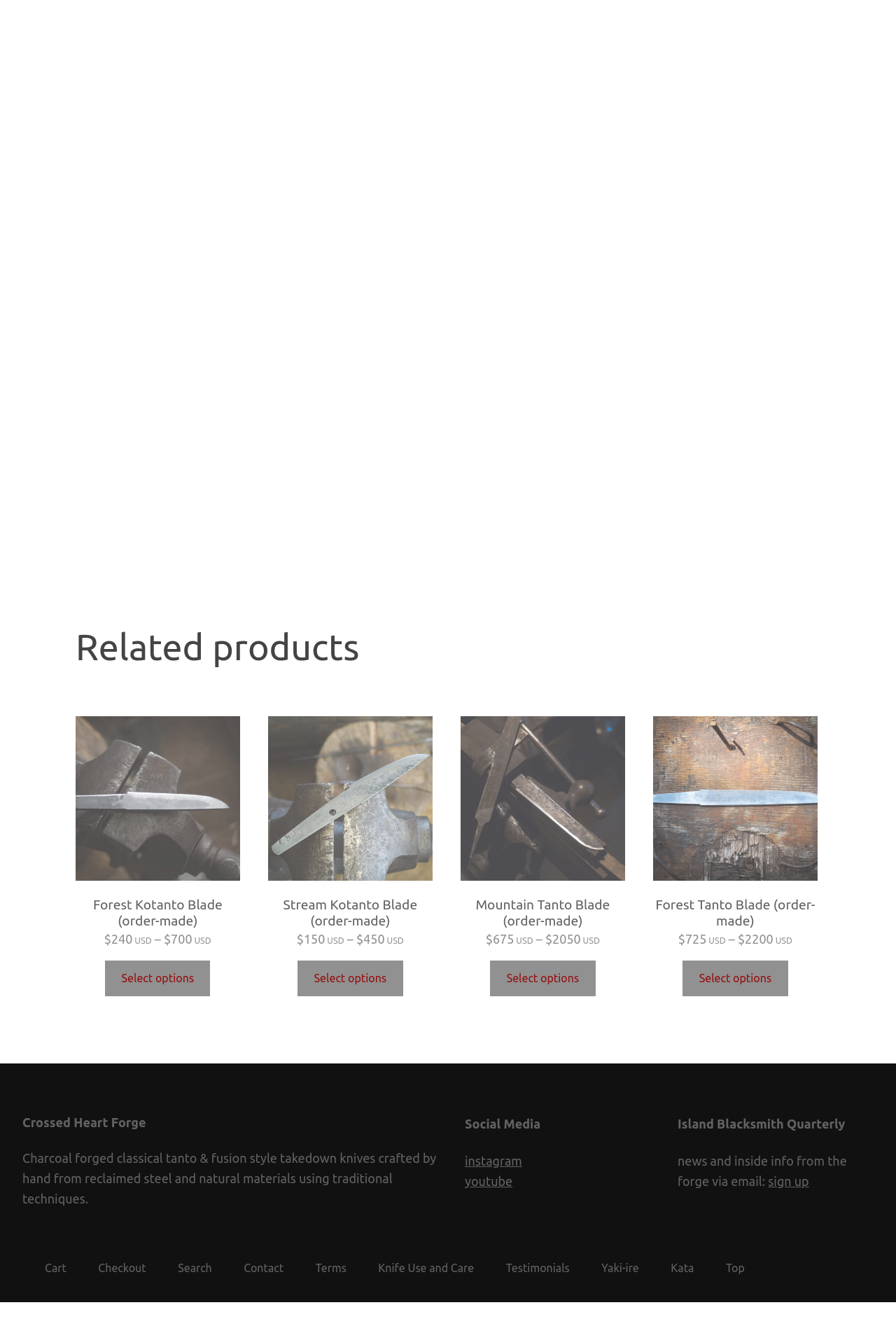Find the bounding box of the element with the following description: "youtube". The coordinates must be four float numbers between 0 and 1, formatted as [left, top, right, bottom].

[0.519, 0.881, 0.572, 0.891]